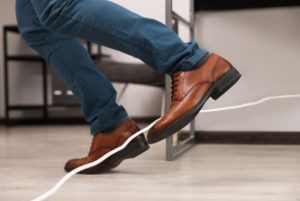What is the purpose of the image?
Answer with a single word or short phrase according to what you see in the image.

to illustrate safety hazards